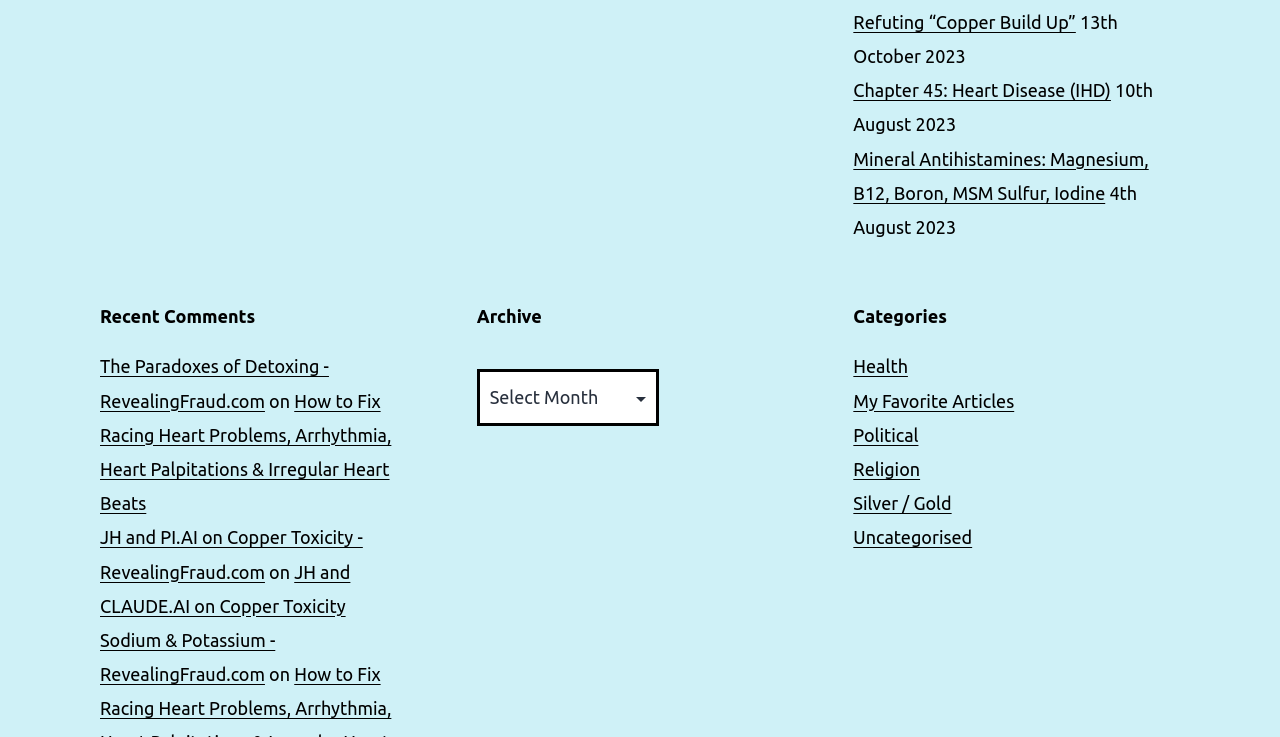What is the category of the article 'Health'?
Using the image as a reference, answer the question with a short word or phrase.

Categories